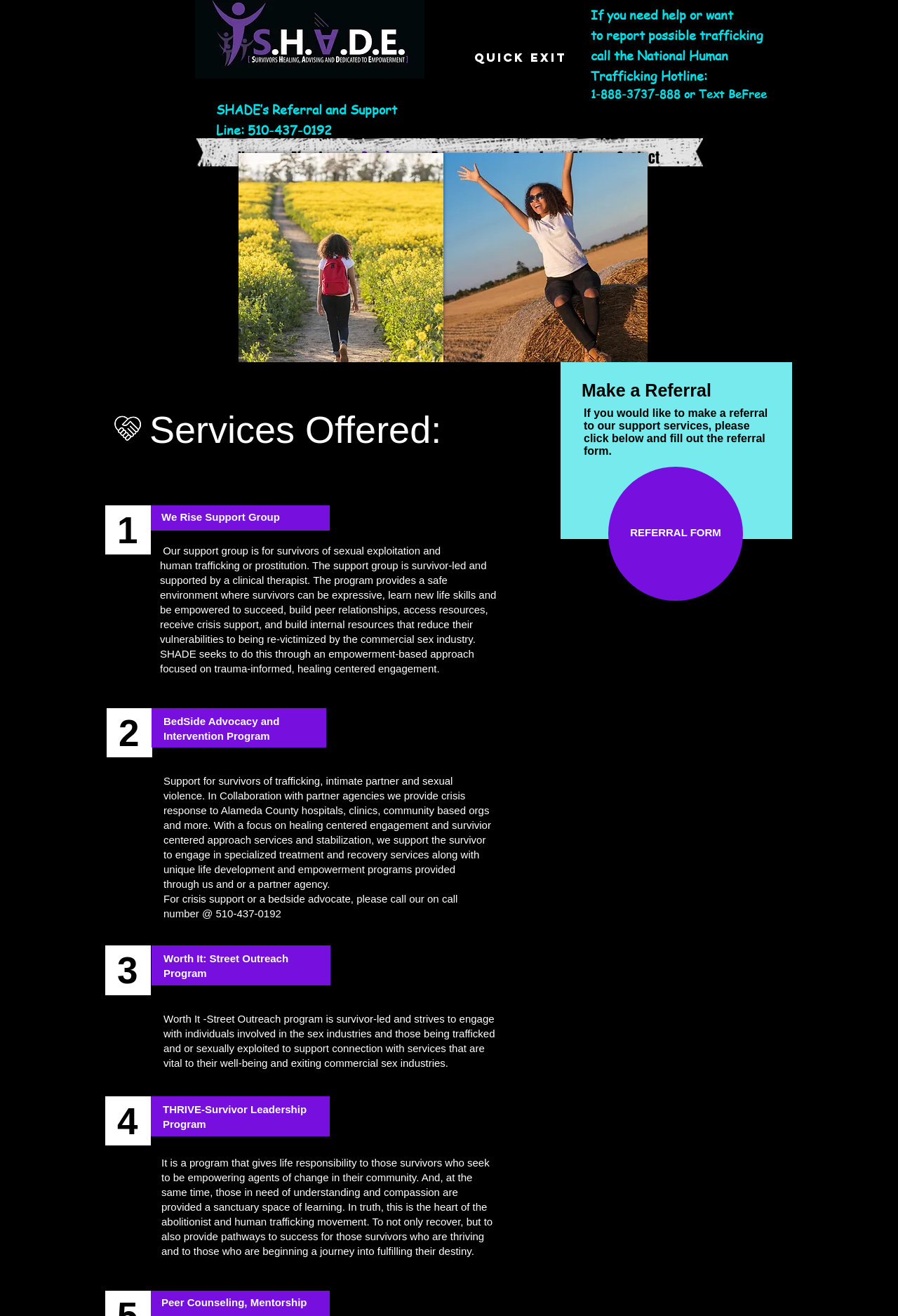Identify the bounding box coordinates for the region of the element that should be clicked to carry out the instruction: "Get crisis support or a bedside advocate". The bounding box coordinates should be four float numbers between 0 and 1, i.e., [left, top, right, bottom].

[0.182, 0.679, 0.51, 0.699]